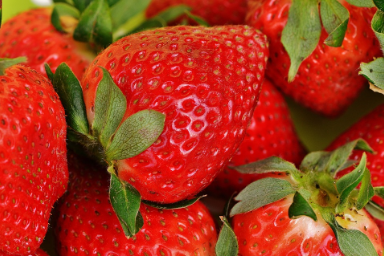What is attached to the crown of the strawberries?
Using the visual information, respond with a single word or phrase.

bright green leaves